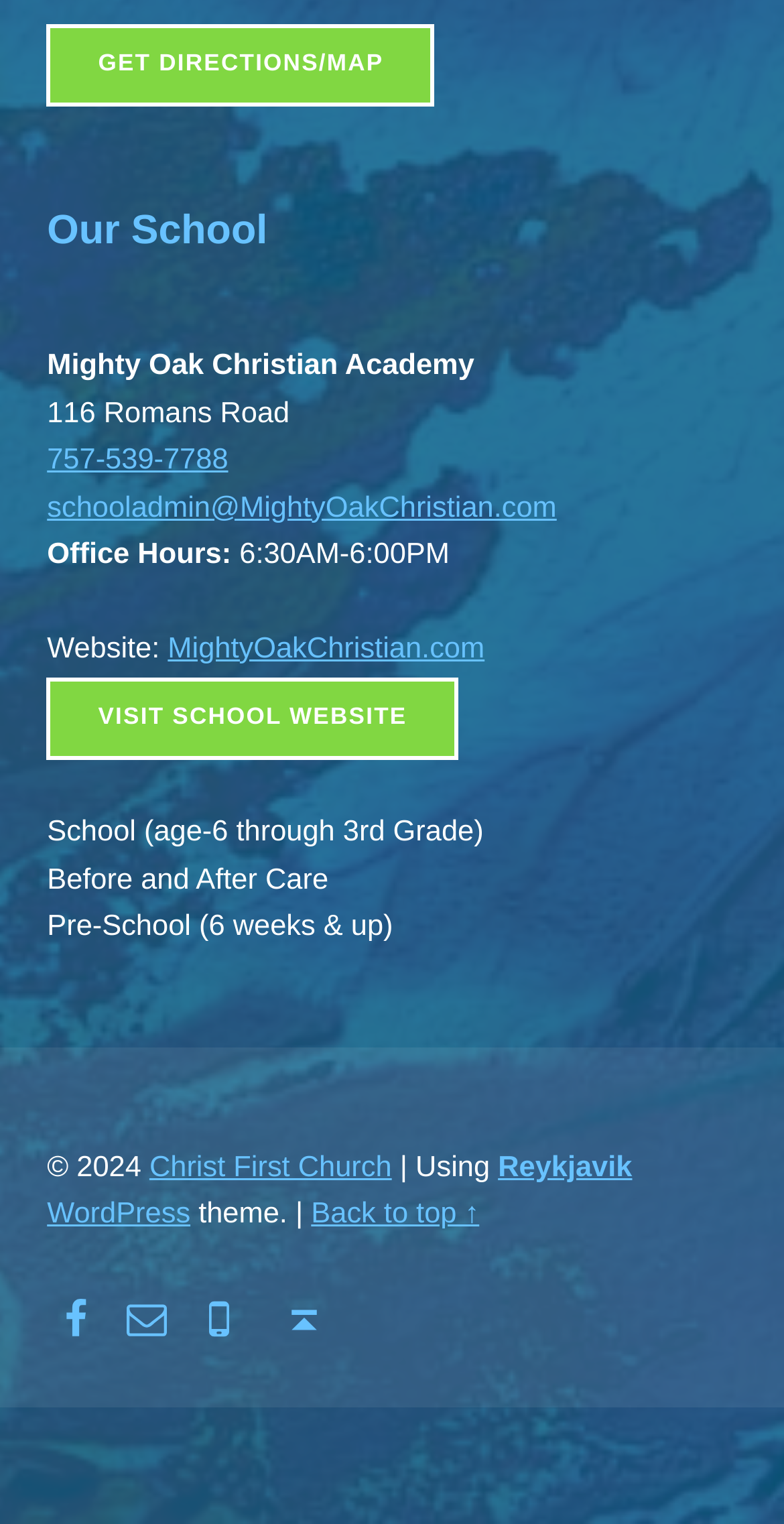Please identify the bounding box coordinates of the element that needs to be clicked to perform the following instruction: "Visit the school website".

[0.06, 0.445, 0.584, 0.499]